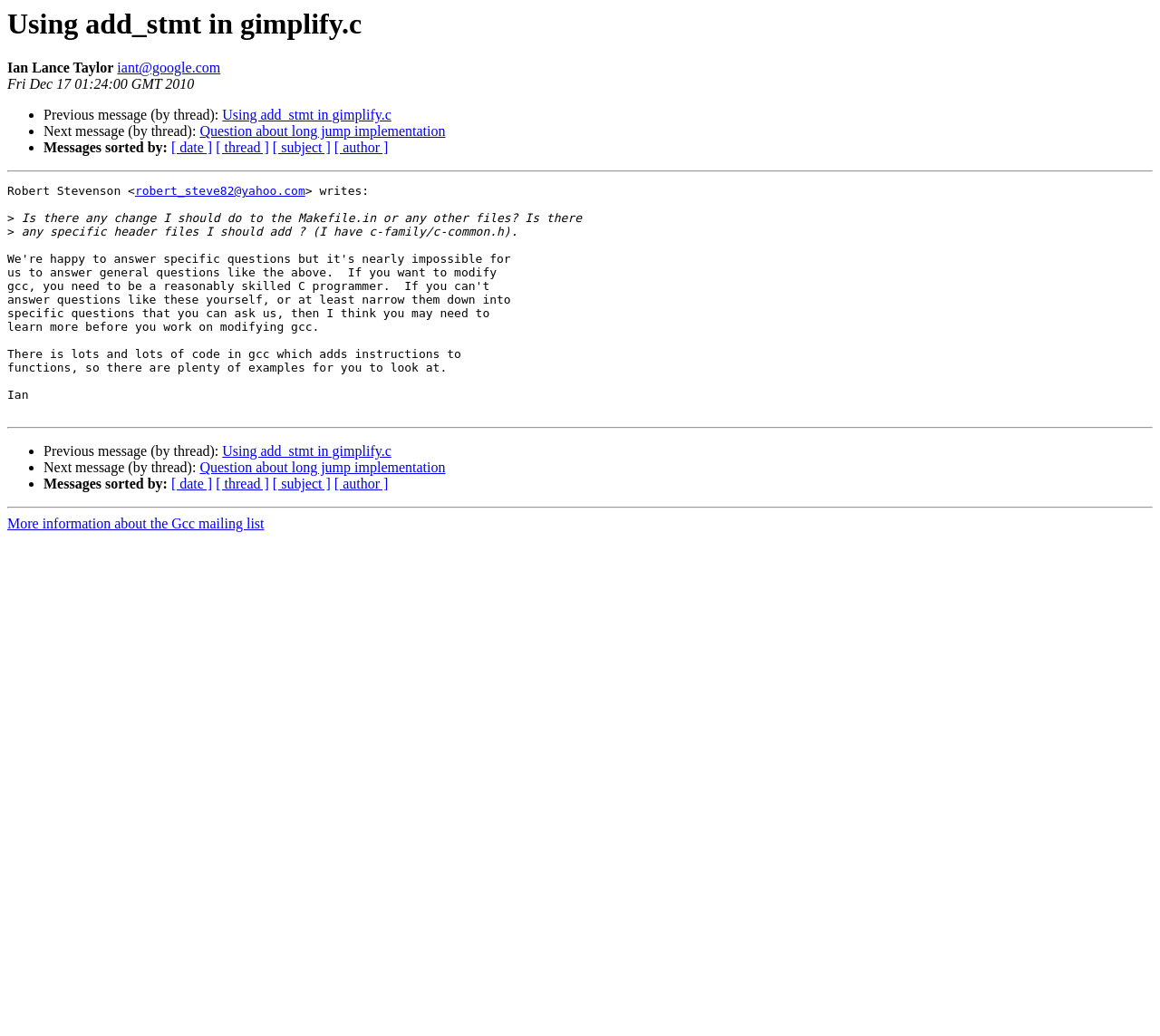Respond to the following question using a concise word or phrase: 
How many links are there for sorting messages?

4